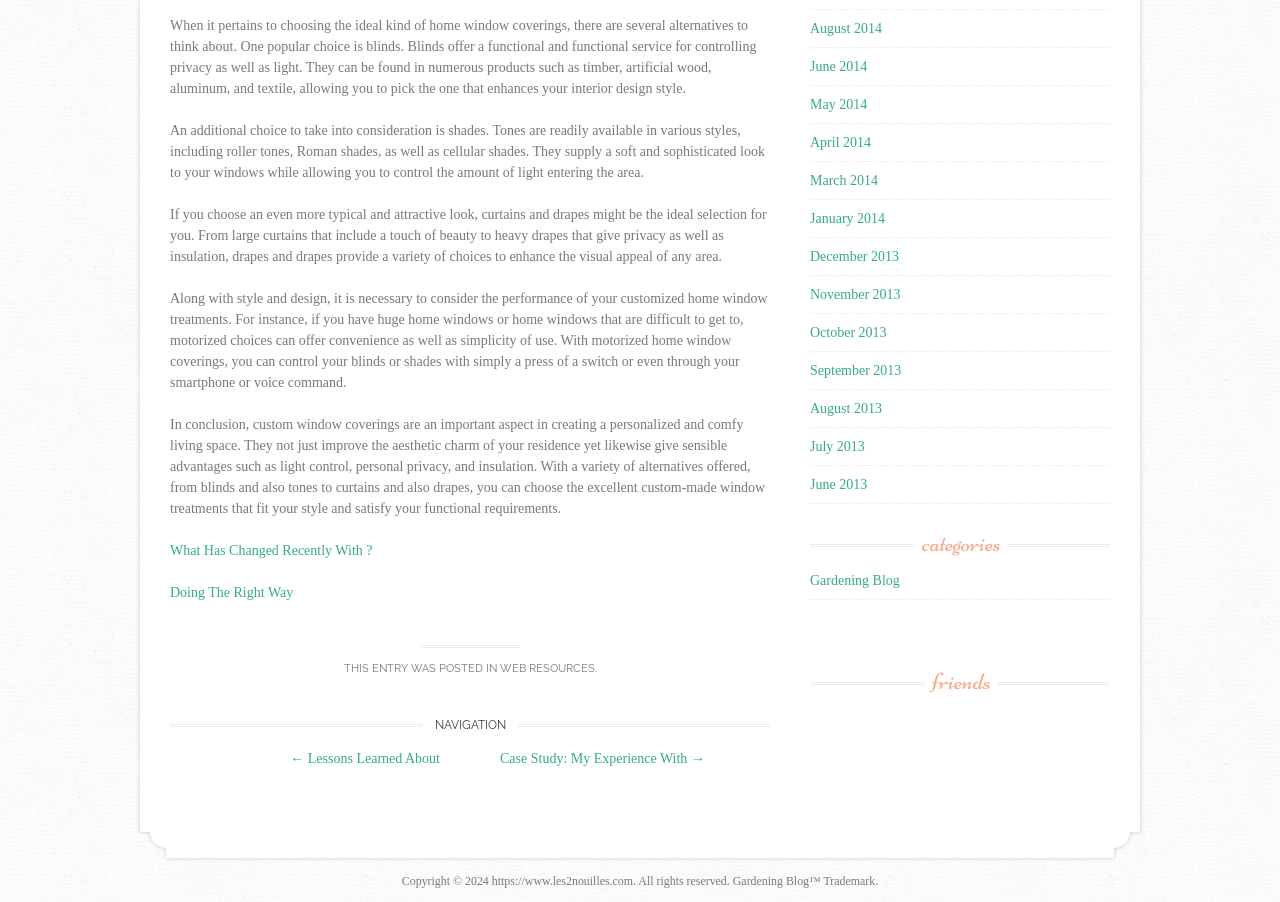Locate the bounding box of the user interface element based on this description: "← Lessons Learned About".

[0.227, 0.833, 0.344, 0.85]